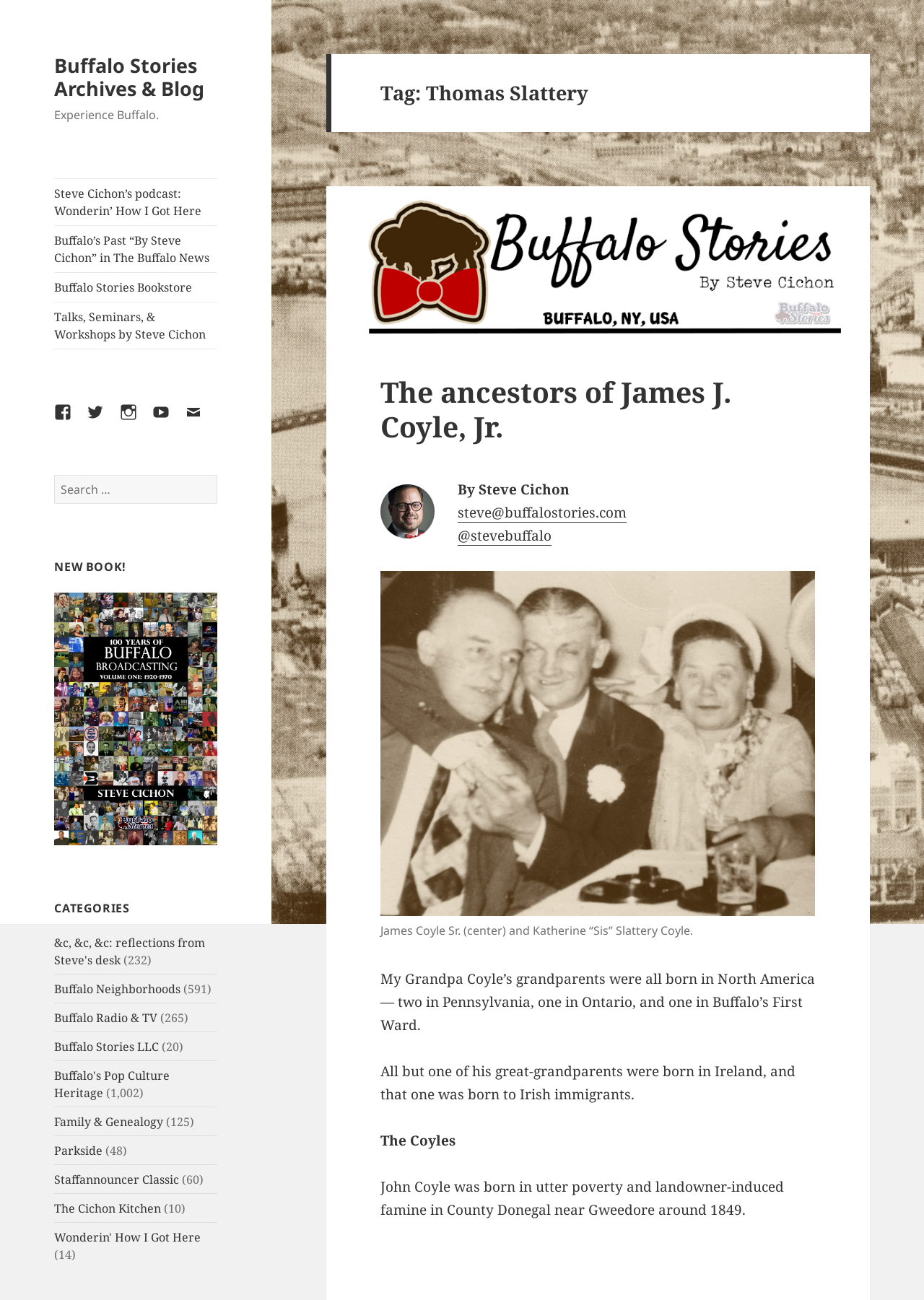Could you determine the bounding box coordinates of the clickable element to complete the instruction: "Search for something"? Provide the coordinates as four float numbers between 0 and 1, i.e., [left, top, right, bottom].

[0.059, 0.365, 0.235, 0.388]